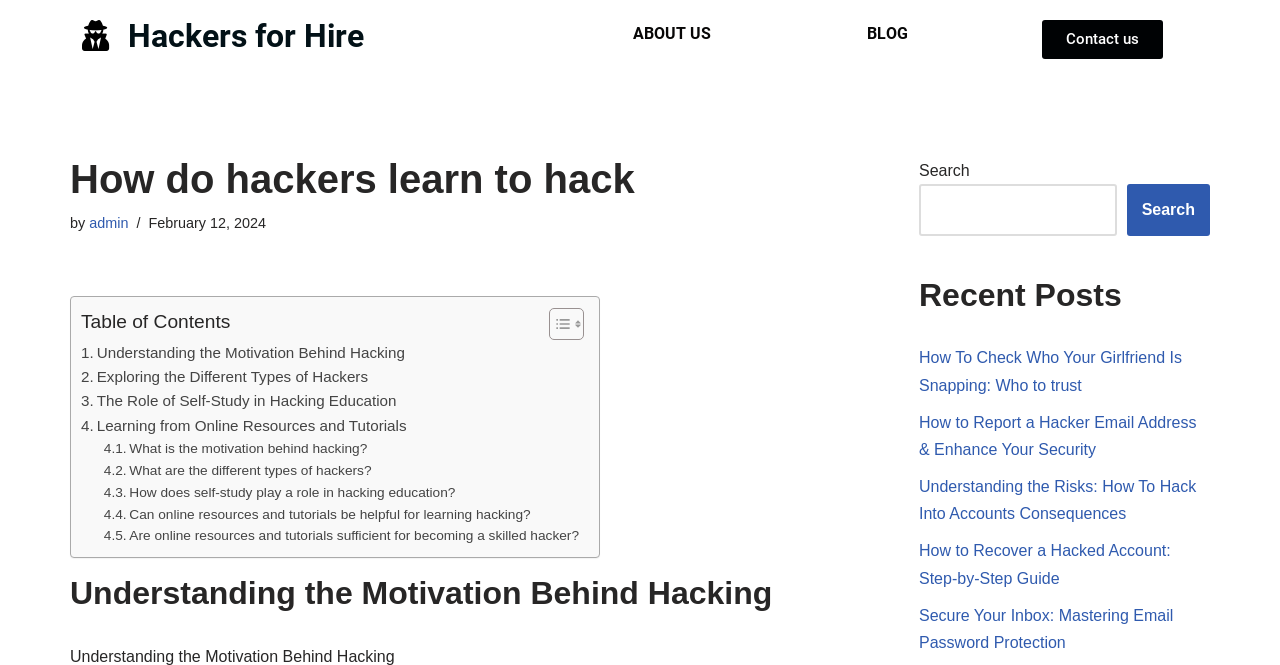What is the topic of the article?
From the screenshot, provide a brief answer in one word or phrase.

How do hackers learn to hack